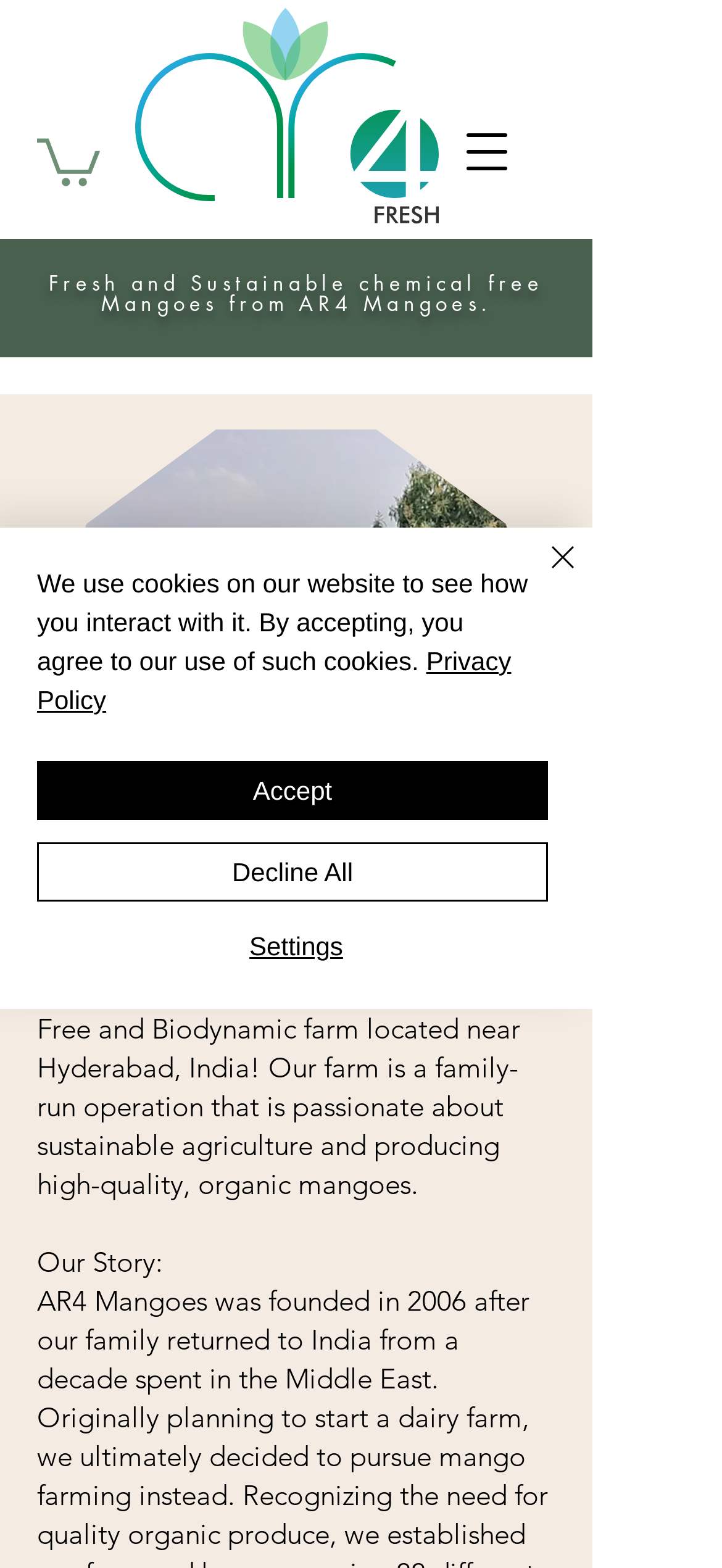Give a full account of the webpage's elements and their arrangement.

The webpage is about AR4 Mangoes, a chemical-free and biodynamic farm located near Hyderabad, India. At the top left, there is a link and an image, likely a logo, with a small size. Below this, there is a slideshow region that spans most of the width of the page. Within the slideshow, there is a heading that reads "Fresh and Sustainable chemical free Mangoes from AR4 Mangoes." 

On the top right, there is a button to open a navigation menu. Below this button, there is a large image, likely a photo of mangoes or the farm, that takes up most of the width of the page. 

The main content of the page starts with a welcome message that describes the farm as a family-run operation passionate about sustainable agriculture and producing high-quality, organic mangoes. This is followed by a brief paragraph about the farm's story. 

At the bottom of the page, there is an alert box that informs users about the use of cookies on the website. This box contains a link to the Privacy Policy and three buttons: Accept, Decline All, and Settings. There is also a Close button at the top right of the alert box, accompanied by a small image of a close icon.